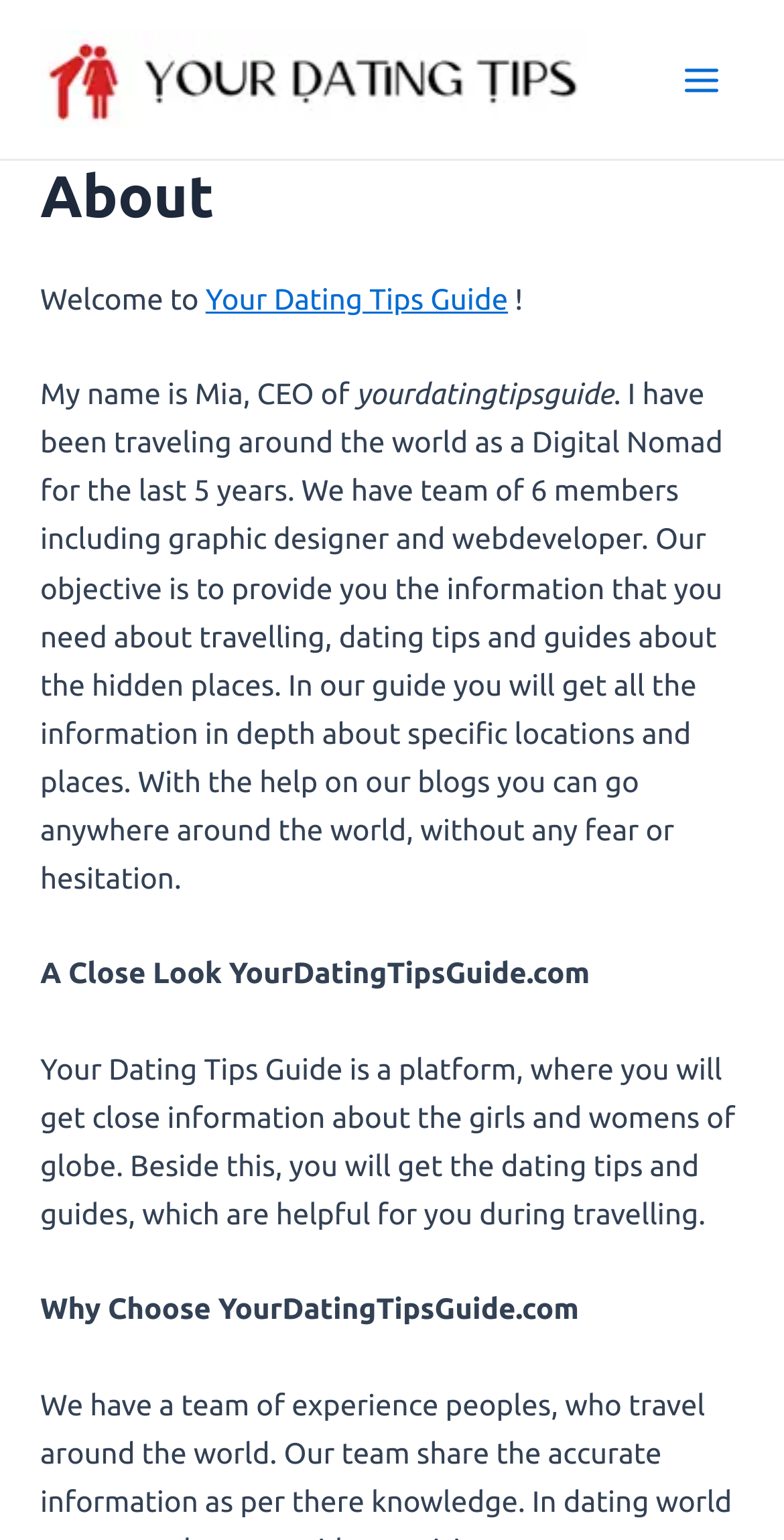Please answer the following question using a single word or phrase: 
How many team members are there?

6